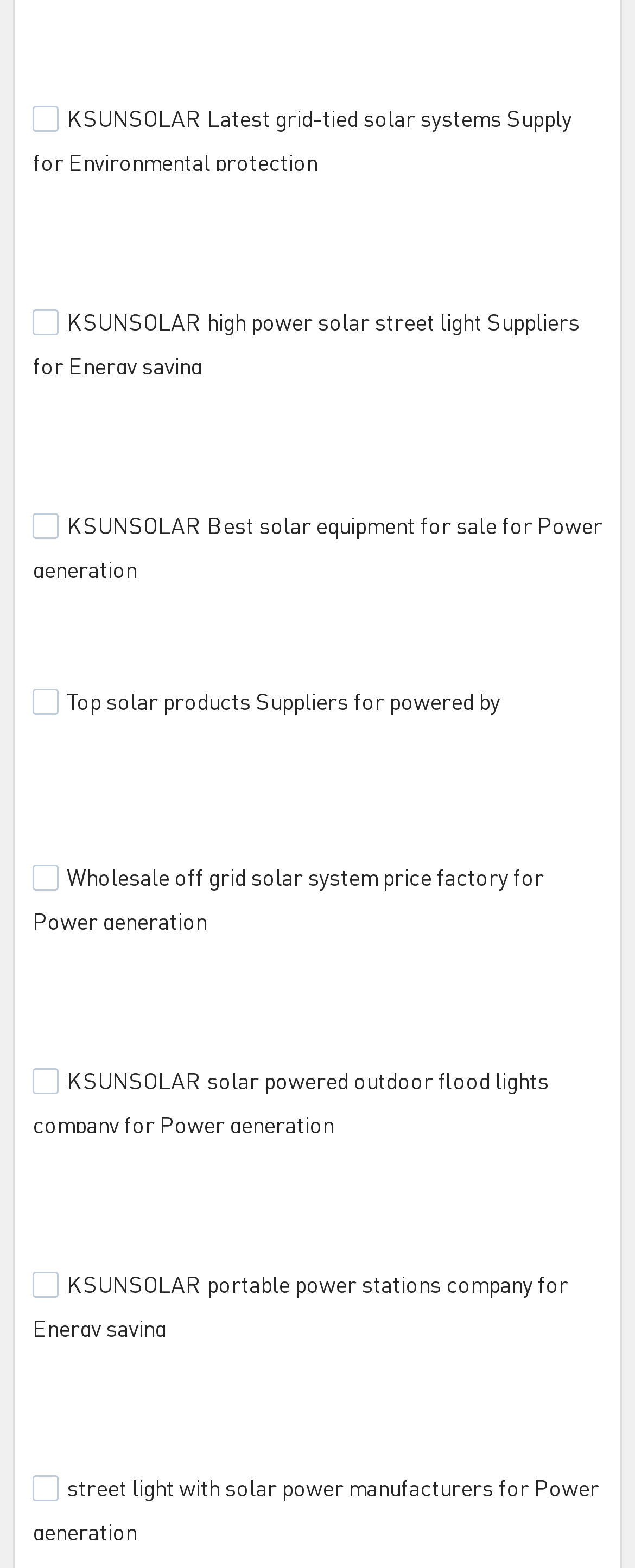How many products are listed on this page?
Please provide a single word or phrase in response based on the screenshot.

10